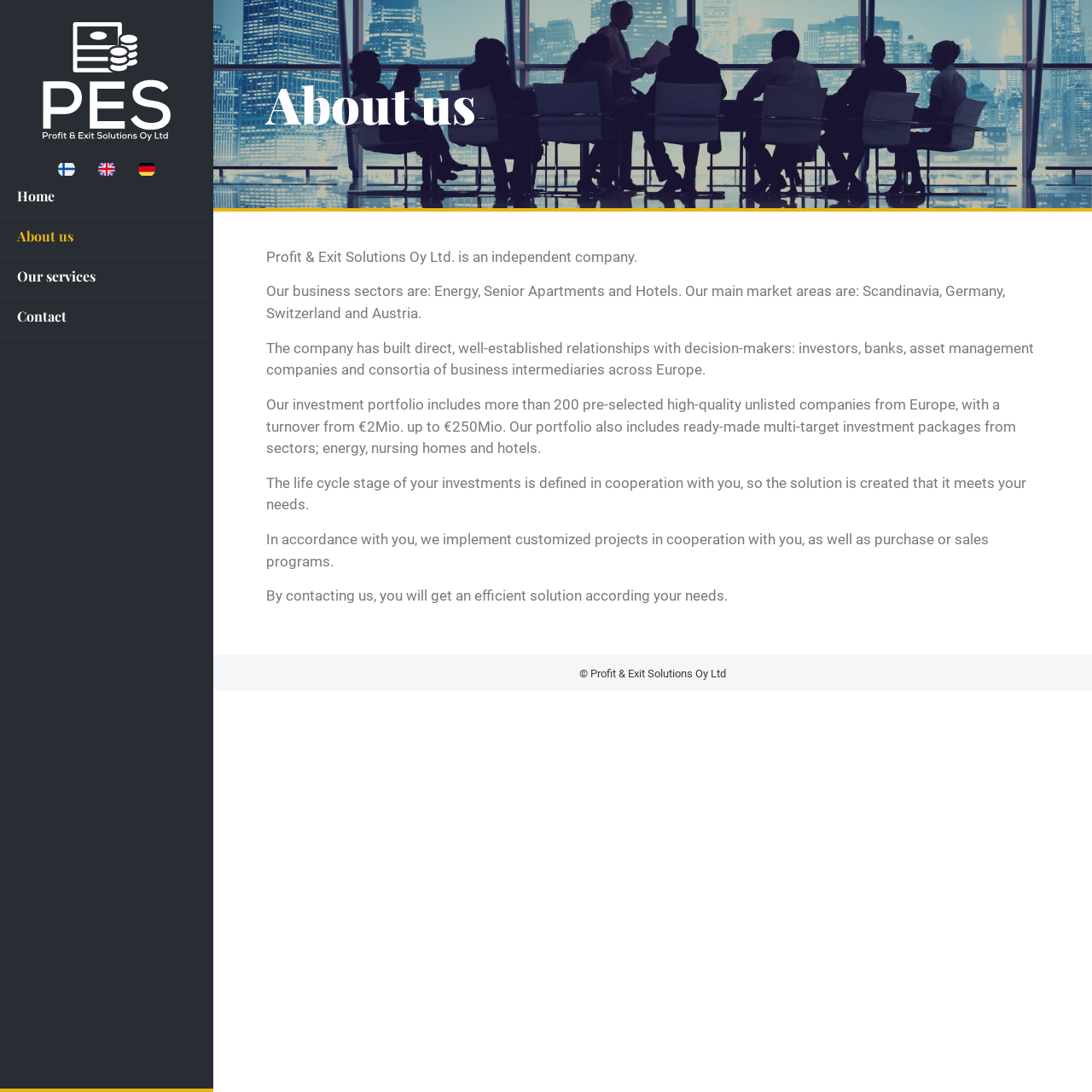What is the copyright information at the bottom of the page?
Based on the image content, provide your answer in one word or a short phrase.

Profit & Exit Solutions Oy Ltd